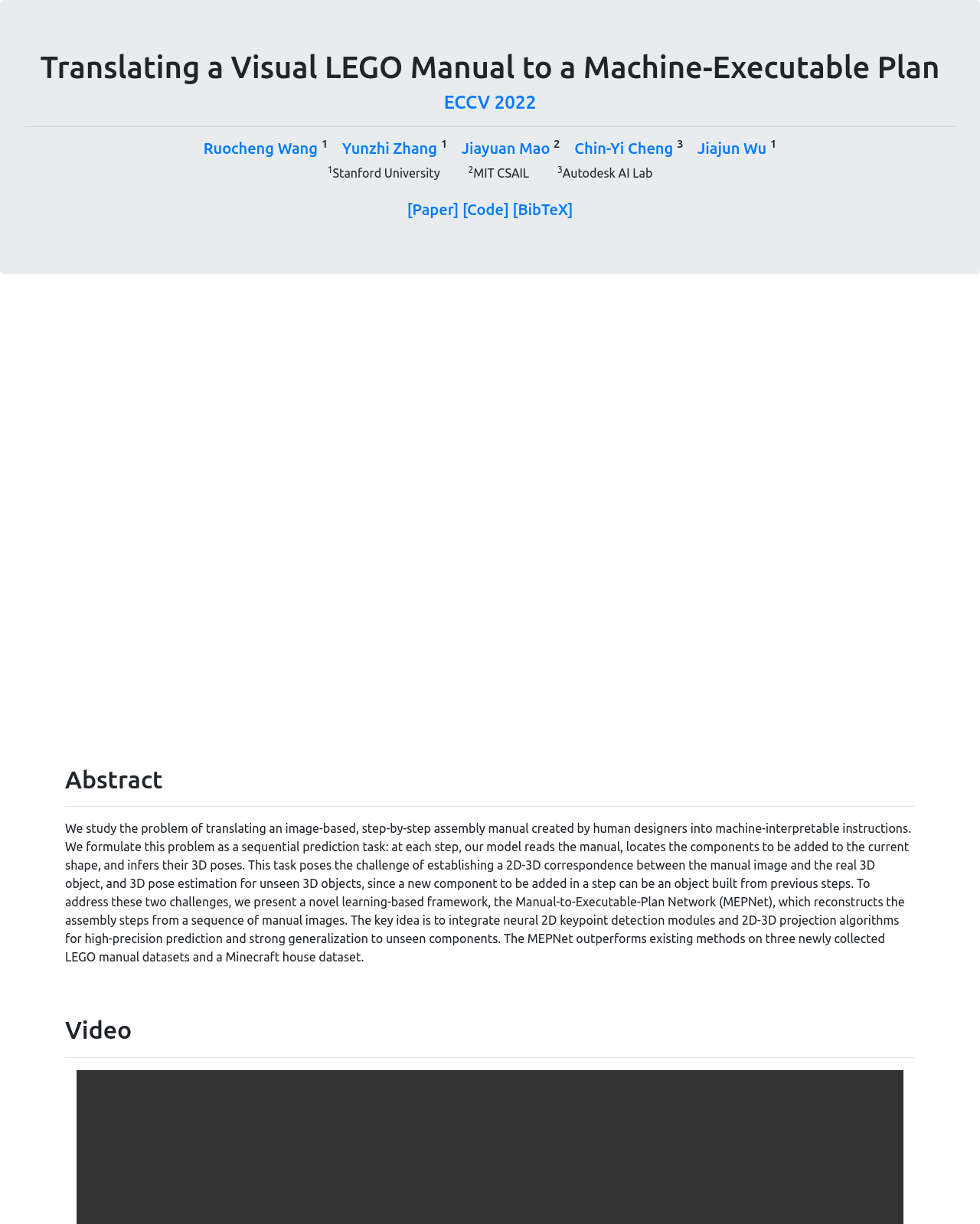Generate an in-depth caption that captures all aspects of the webpage.

The webpage is about a research paper titled "Translating a Visual LEGO Manual to a Machine-Executable Plan". At the top, there is a heading with the title, followed by a smaller heading indicating that it is an ECCV 2022 paper. Below this, there is a horizontal separator line.

The authors of the paper are listed, with their names and affiliations (Stanford University, MIT CSAIL, and Autodesk AI Lab) in a hierarchical structure. Each author's name is a link, and their affiliations are denoted by superscript numbers.

Below the authors' information, there are three links to the paper, code, and BibTeX. The links are aligned horizontally and are centered on the page.

The abstract of the paper is presented in a large block of text, which describes the problem of translating an image-based assembly manual into machine-interpretable instructions. The abstract explains the challenges of establishing a 2D-3D correspondence and 3D pose estimation, and introduces the Manual-to-Executable-Plan Network (MEPNet) as a solution.

Finally, there is a heading for a video, followed by another horizontal separator line.